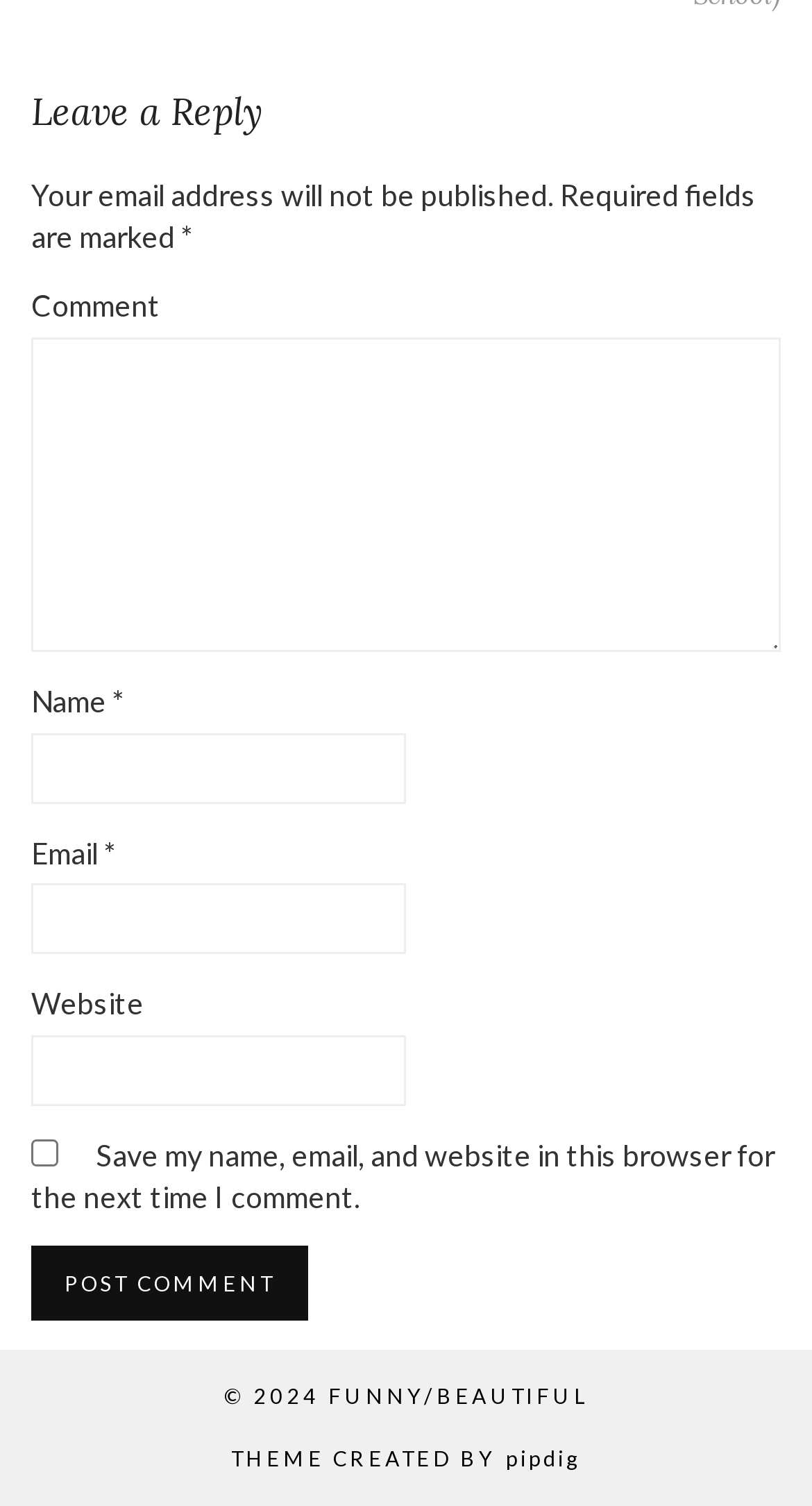Give the bounding box coordinates for this UI element: "parent_node: Email * aria-describedby="email-notes" name="email"". The coordinates should be four float numbers between 0 and 1, arranged as [left, top, right, bottom].

[0.038, 0.587, 0.5, 0.634]